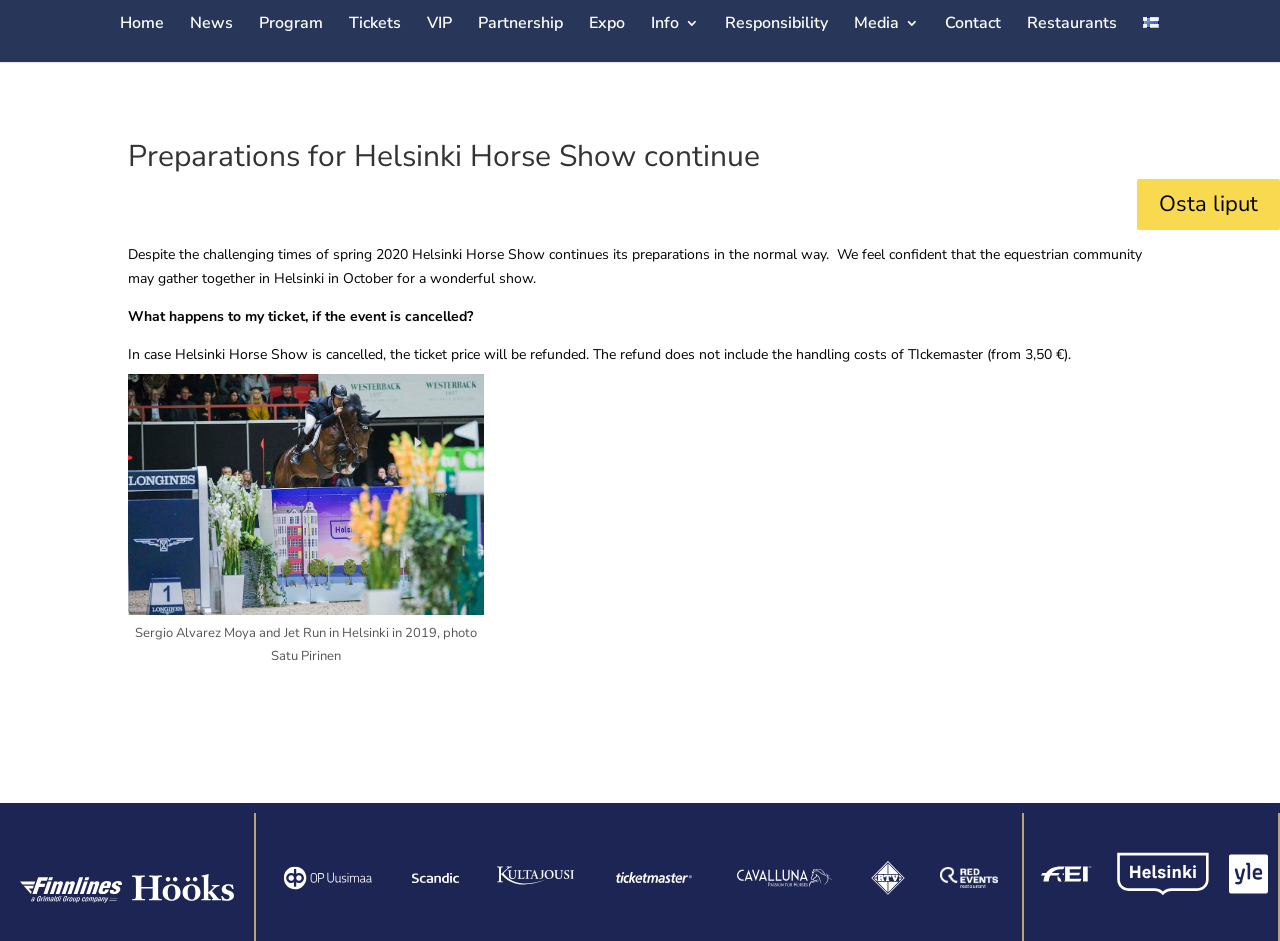Generate an in-depth caption that captures all aspects of the webpage.

The webpage is about the Helsinki International Horse Show, with a focus on preparations for the event. At the top, there is a logo of the Helsinki International Horse Show, accompanied by a link to the homepage. Below this, there is a navigation menu with 11 links, including "Home", "News", "Program", "Tickets", and others, which are evenly spaced and aligned horizontally.

The main content of the page is an article that takes up most of the screen. It has a heading that reads "Preparations for Helsinki Horse Show continue" and a brief introduction to the event. The article then addresses a question about what happens to tickets if the event is cancelled, stating that the ticket price will be refunded, excluding handling costs.

Below this, there is a figure with a caption that describes a photo of Sergio Alvarez Moya and Jet Run in Helsinki in 2019. The photo is positioned to the left of the article, with the caption below it.

At the bottom of the page, there are several links to social media platforms, including RTV, which has an accompanying image. These links are aligned horizontally and take up the full width of the page. Additionally, there is a call-to-action button on the right side of the page that reads "Osta liput 5", which means "Buy tickets 5" in Finnish.